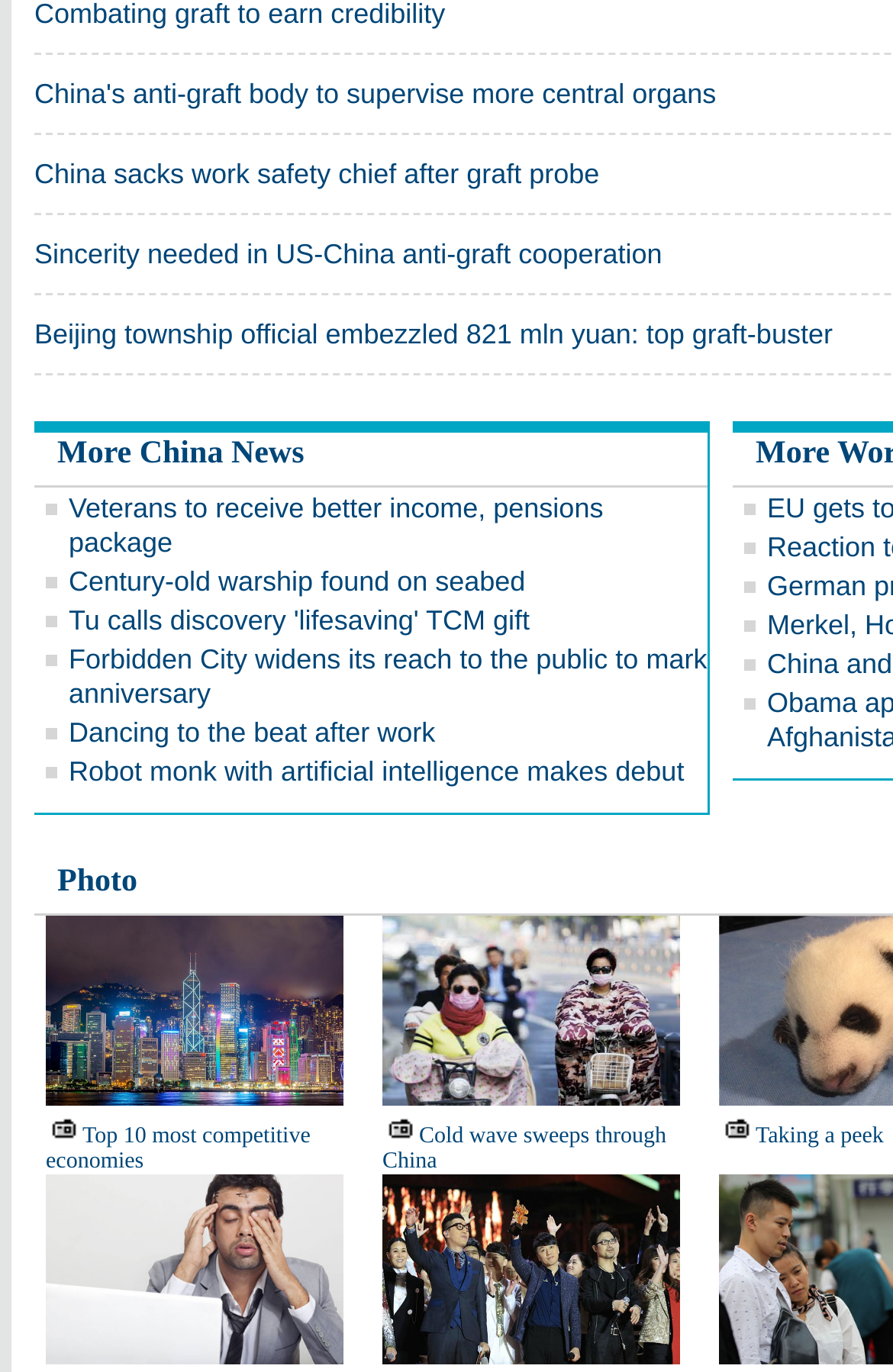Pinpoint the bounding box coordinates of the element that must be clicked to accomplish the following instruction: "Read news about China's anti-graft body". The coordinates should be in the format of four float numbers between 0 and 1, i.e., [left, top, right, bottom].

[0.038, 0.057, 0.802, 0.08]